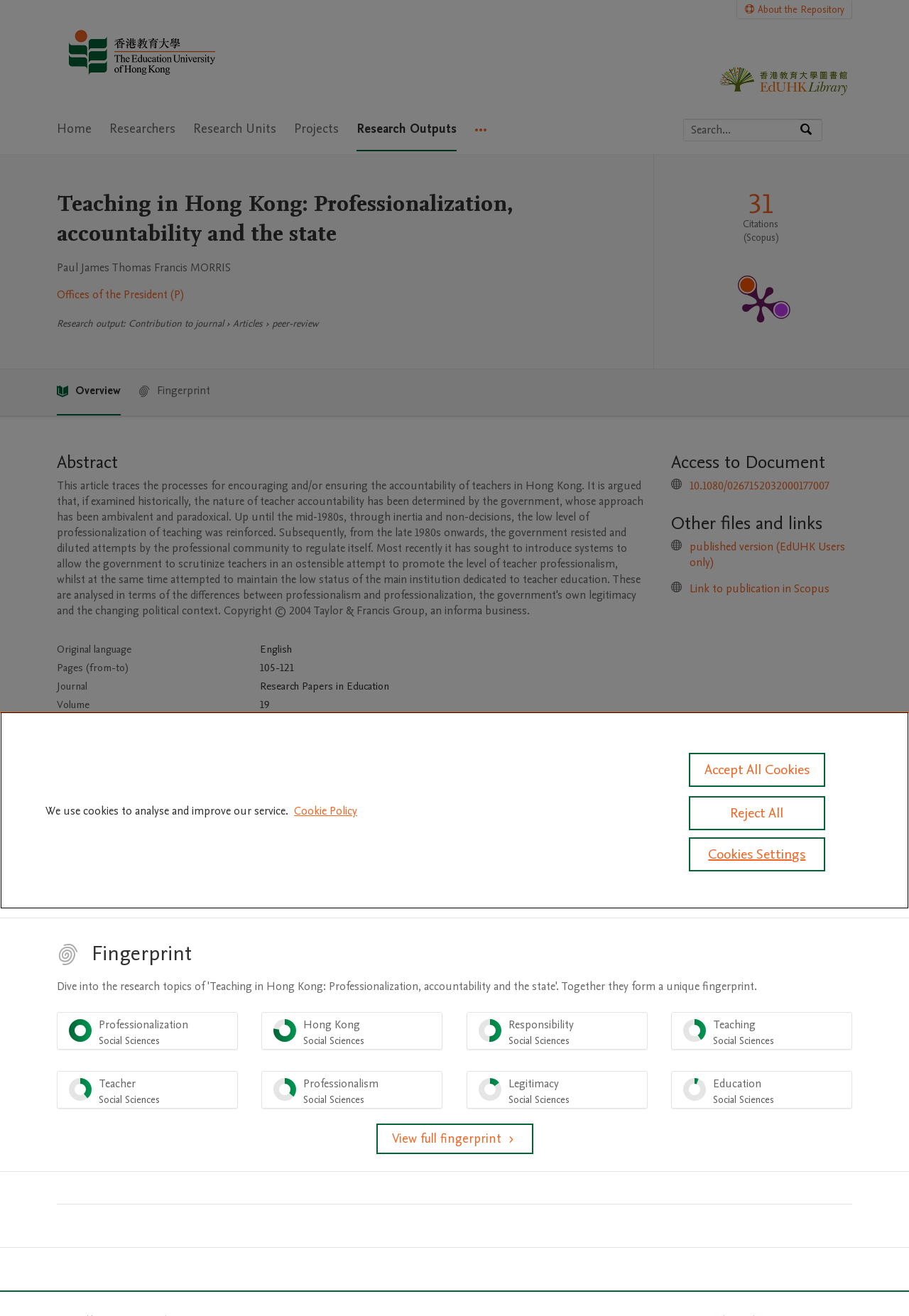What is the publication status of the research output?
Please answer the question with as much detail and depth as you can.

I found the answer by looking at the table that contains the publication information, and the row that says 'Publication status' has the value 'Published - Mar 2004'.